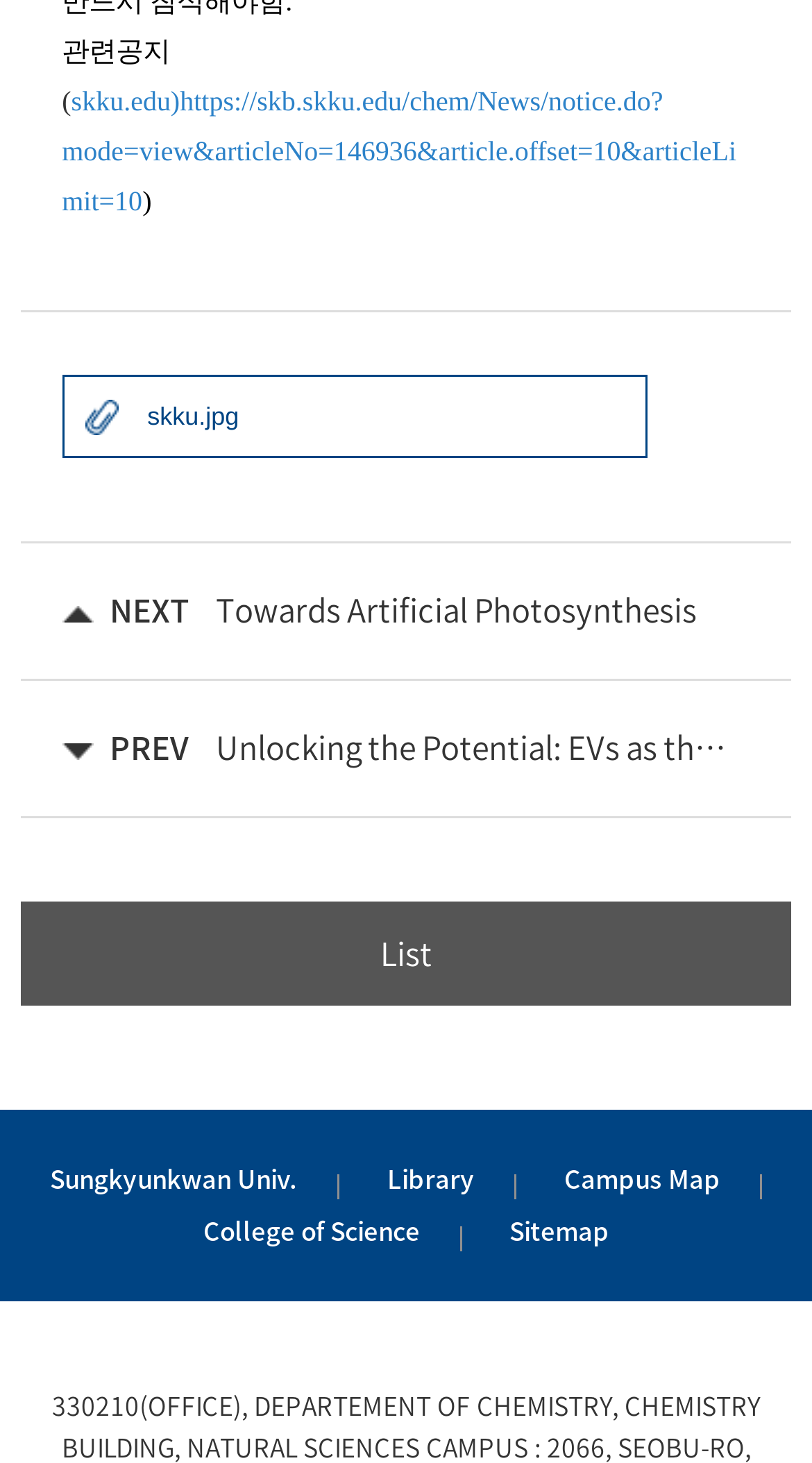Provide the bounding box coordinates for the area that should be clicked to complete the instruction: "access the College of Science".

[0.25, 0.828, 0.517, 0.854]